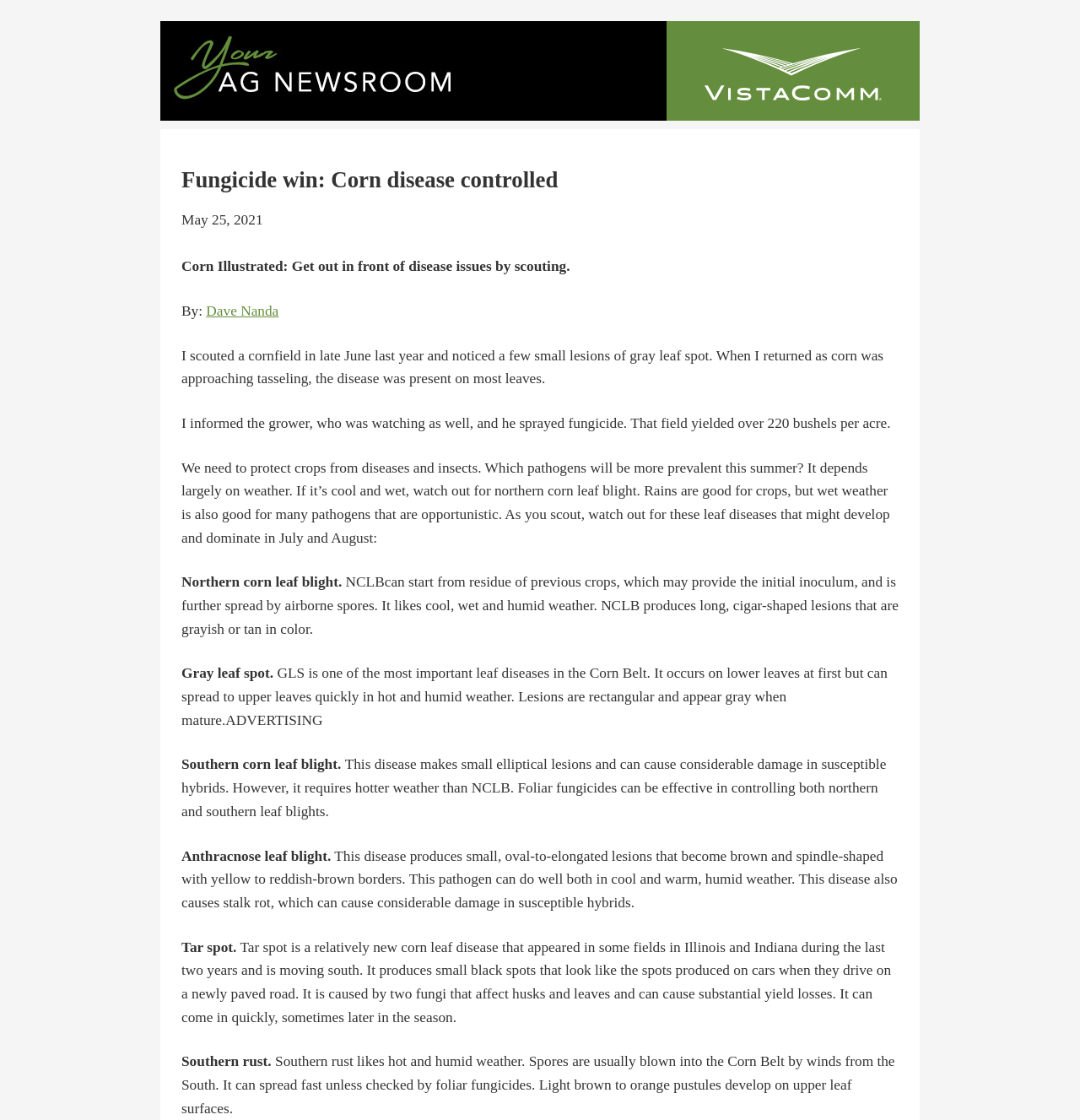Using the provided element description "Dave Nanda", determine the bounding box coordinates of the UI element.

[0.191, 0.27, 0.258, 0.285]